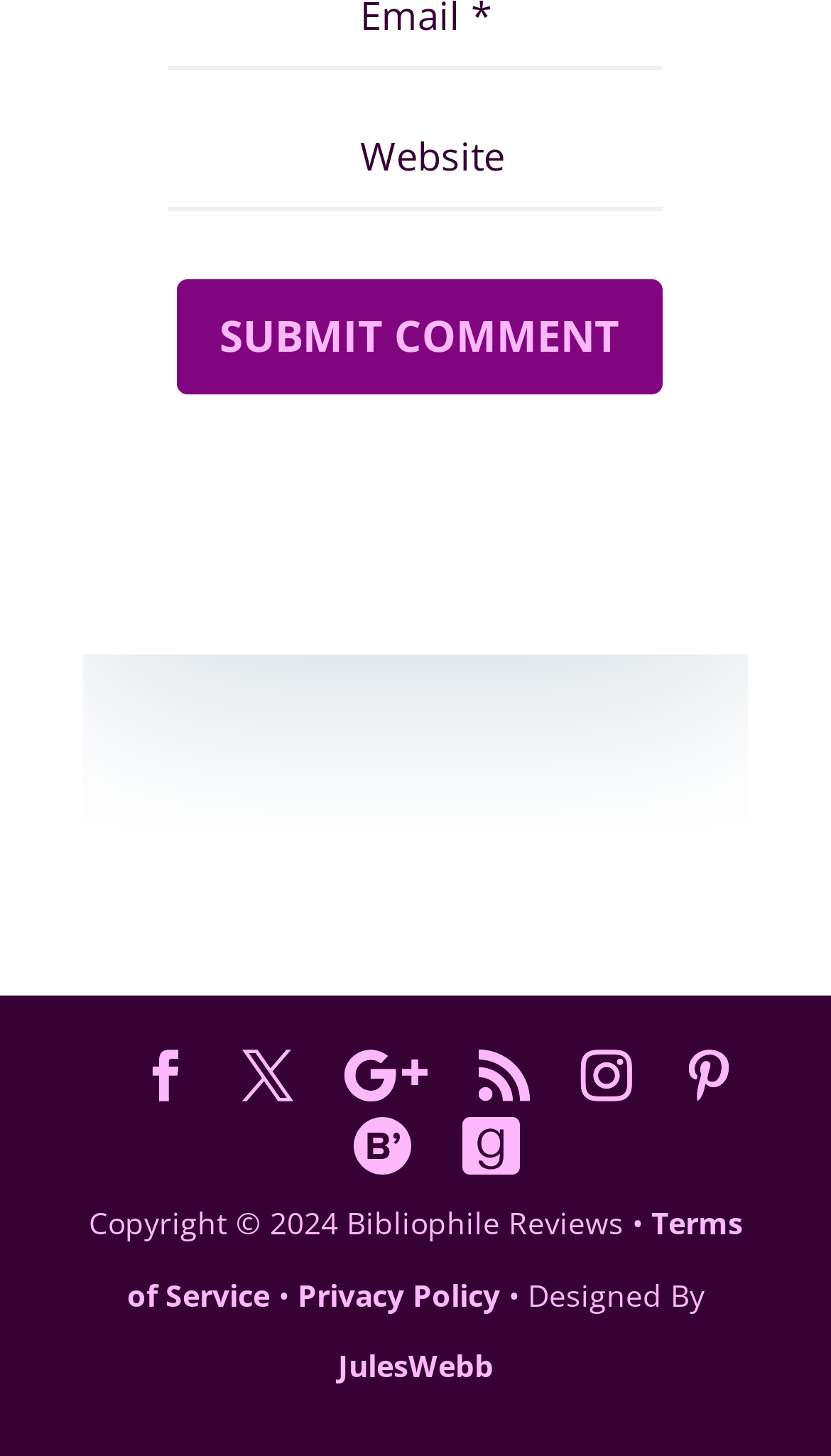Give a concise answer using one word or a phrase to the following question:
Who designed the website?

JulesWebb